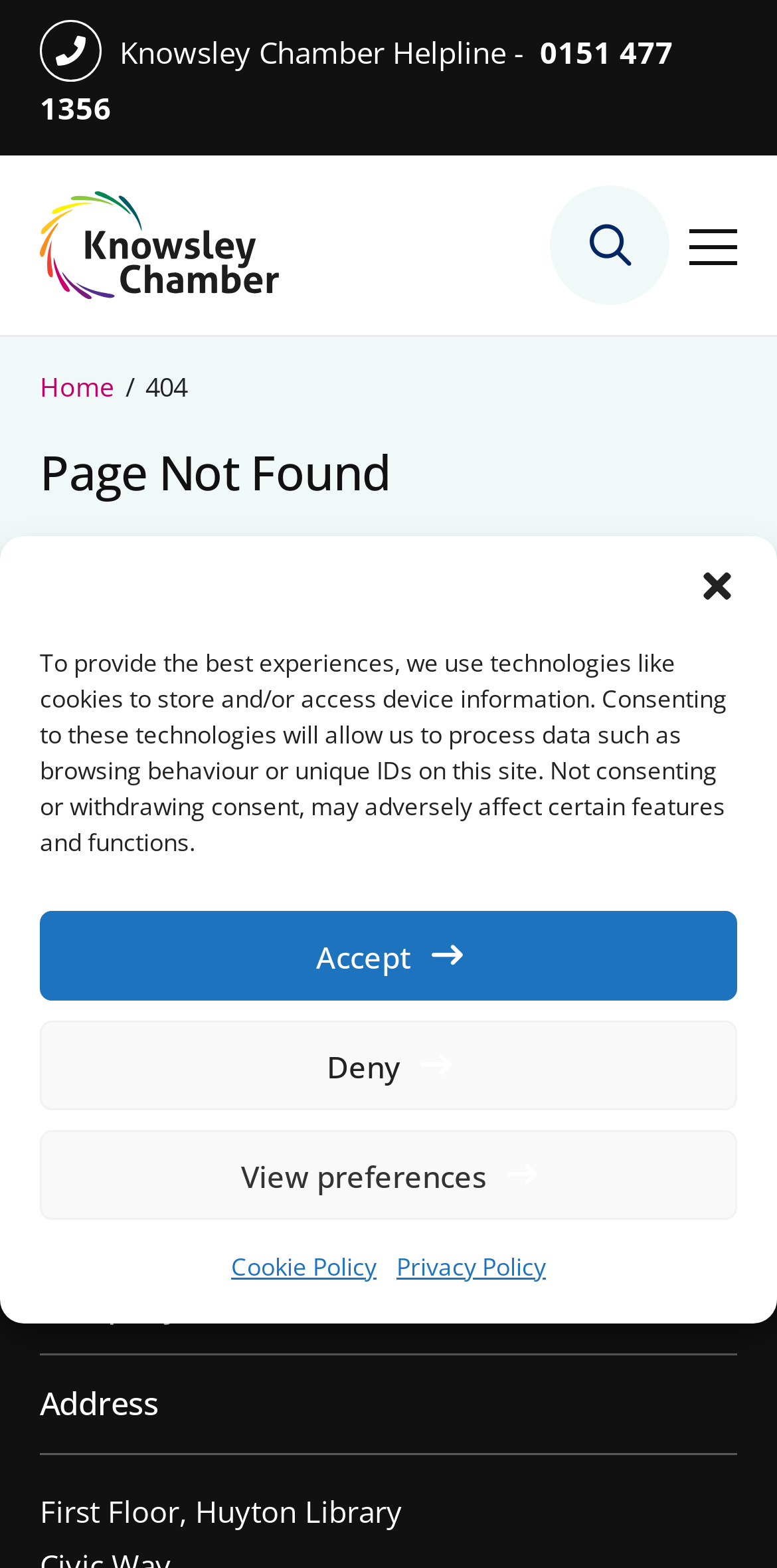Please specify the bounding box coordinates in the format (top-left x, top-left y, bottom-right x, bottom-right y), with values ranging from 0 to 1. Identify the bounding box for the UI component described as follows: title="Search"

[0.708, 0.118, 0.862, 0.194]